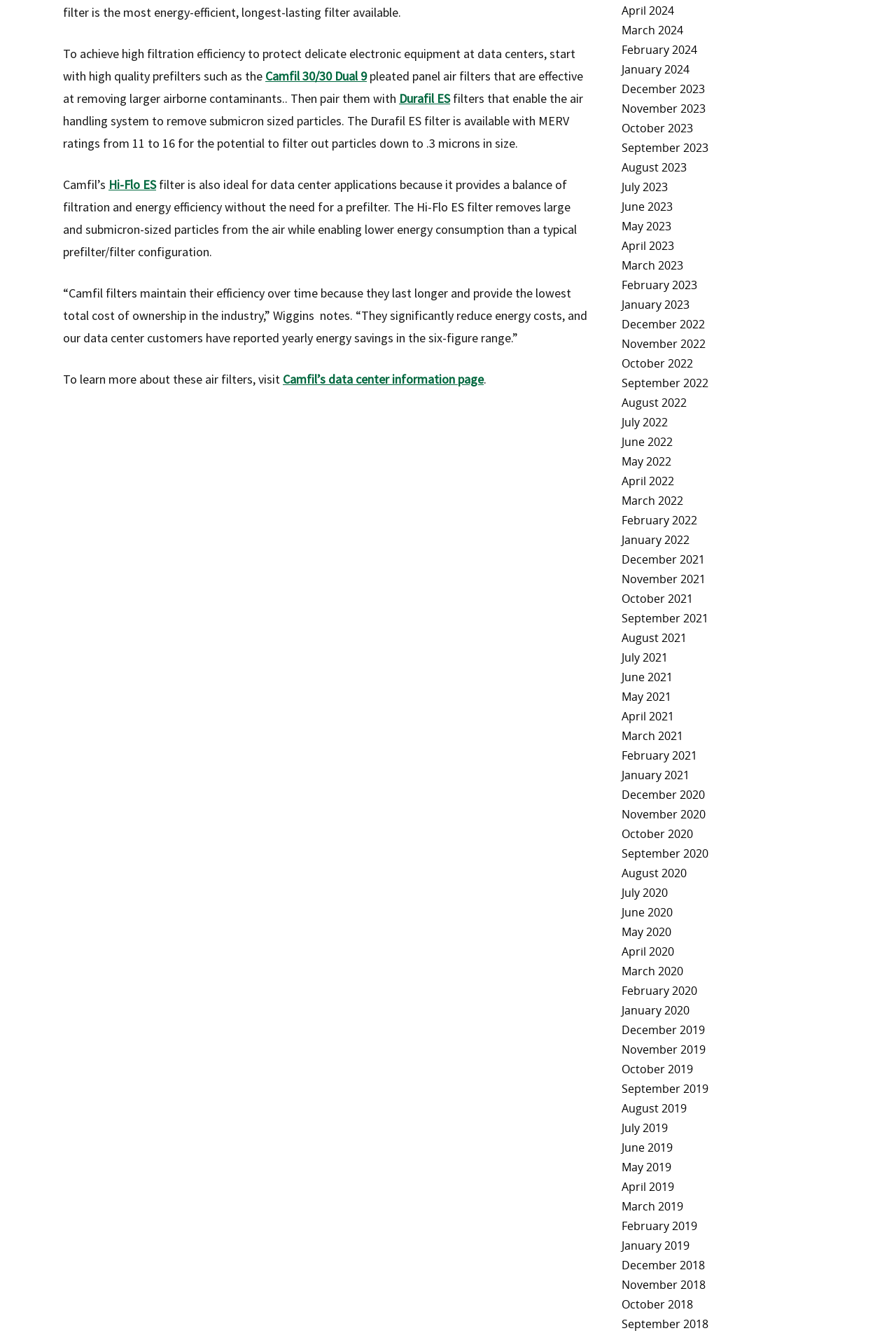Find the bounding box coordinates of the element you need to click on to perform this action: 'Explore Hi-Flo ES filter'. The coordinates should be represented by four float values between 0 and 1, in the format [left, top, right, bottom].

[0.121, 0.132, 0.174, 0.144]